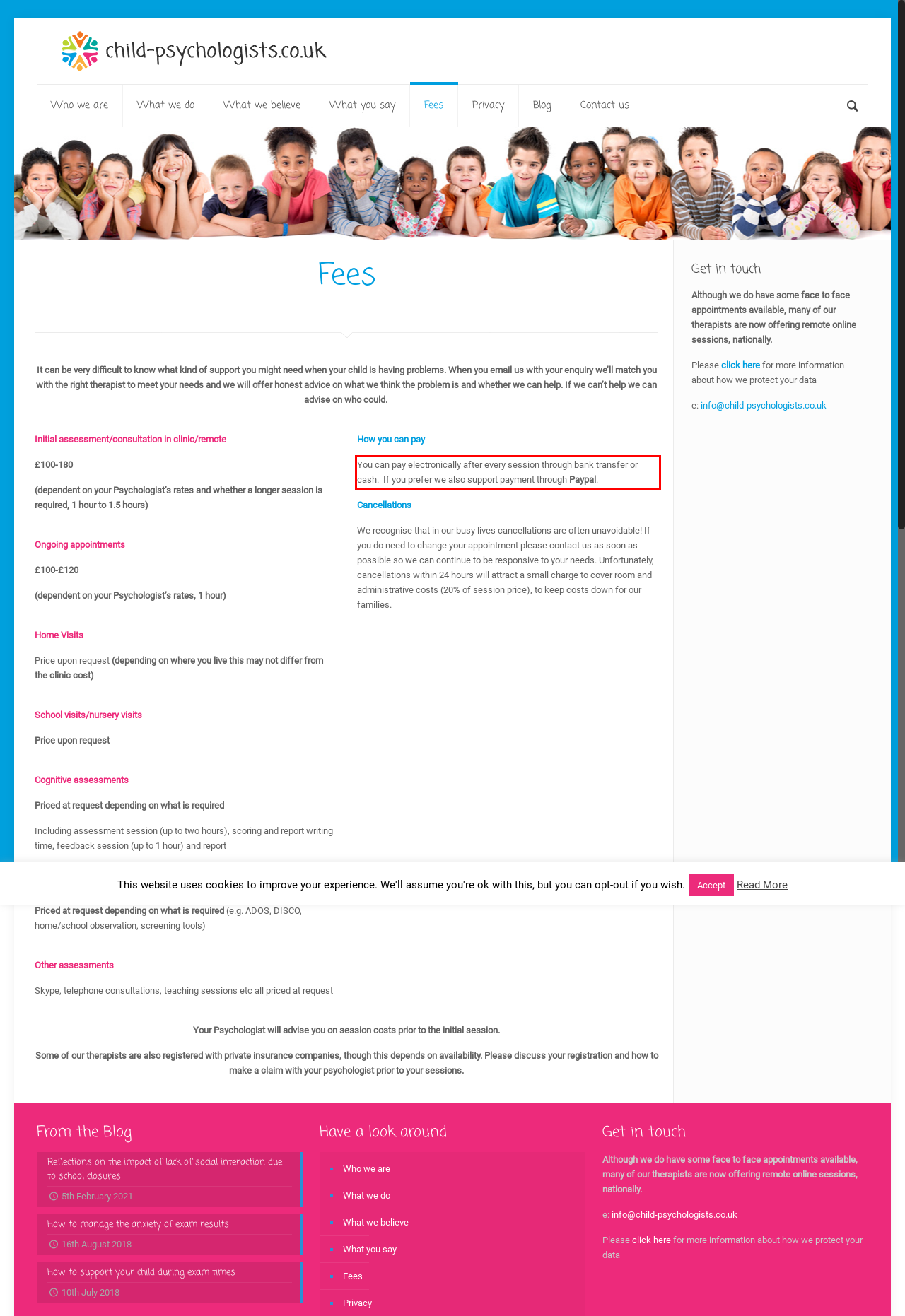Given the screenshot of a webpage, identify the red rectangle bounding box and recognize the text content inside it, generating the extracted text.

You can pay electronically after every session through bank transfer or cash. If you prefer we also support payment through Paypal.